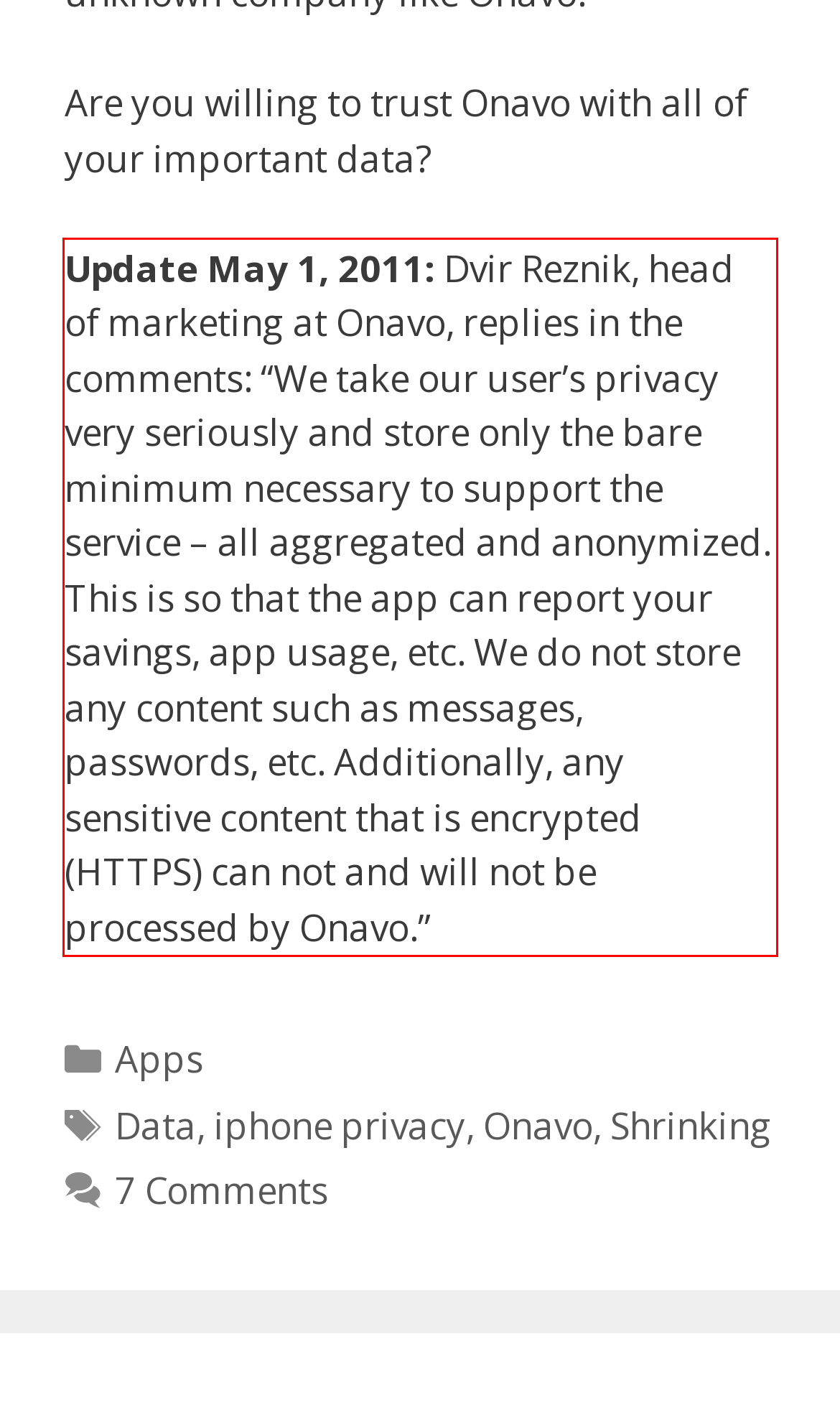Using the provided screenshot of a webpage, recognize the text inside the red rectangle bounding box by performing OCR.

Update May 1, 2011: Dvir Reznik, head of marketing at Onavo, replies in the comments: “We take our user’s privacy very seriously and store only the bare minimum necessary to support the service – all aggregated and anonymized. This is so that the app can report your savings, app usage, etc. We do not store any content such as messages, passwords, etc. Additionally, any sensitive content that is encrypted (HTTPS) can not and will not be processed by Onavo.”